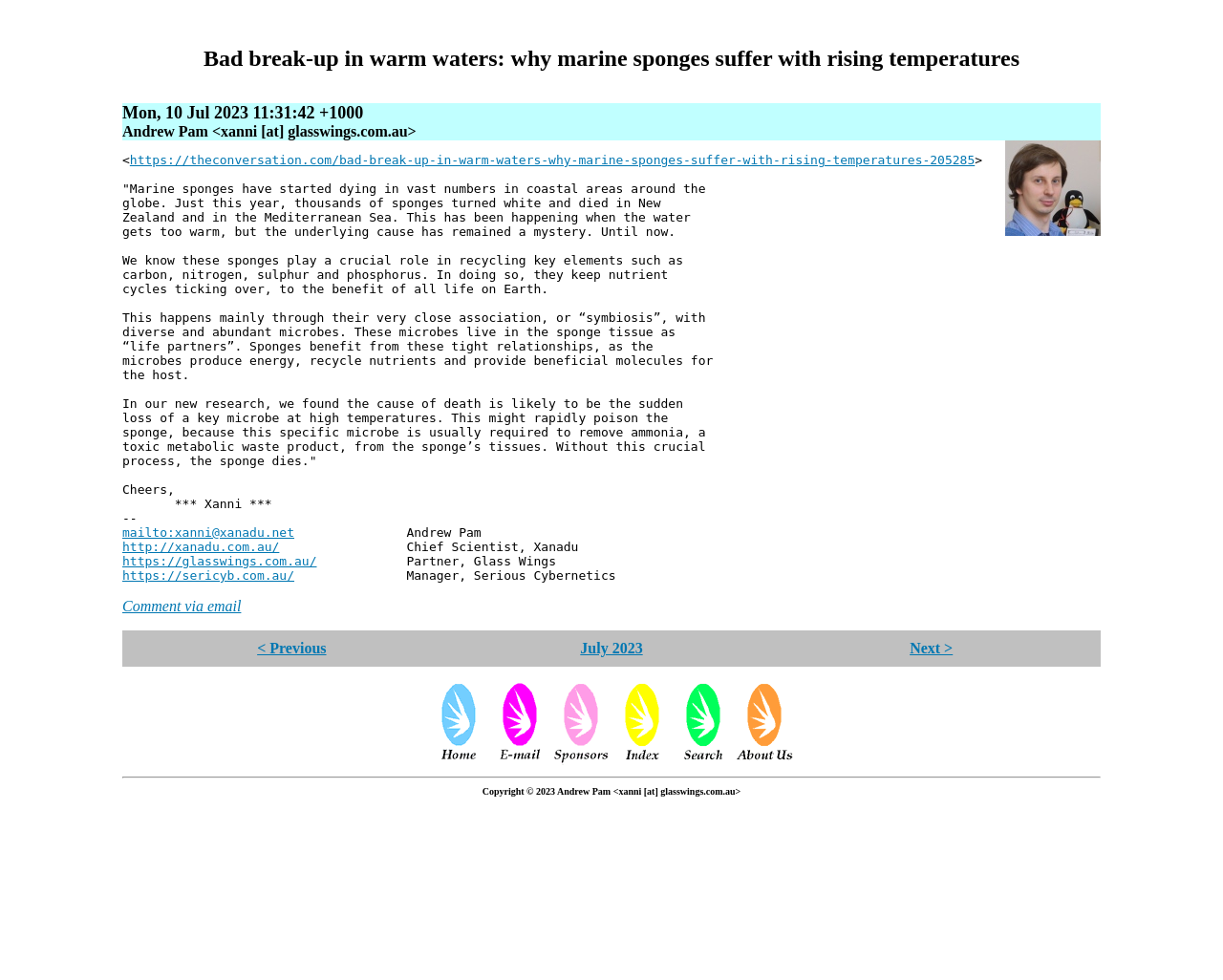What is the date of the article?
Look at the image and respond with a one-word or short phrase answer.

Mon, 10 Jul 2023